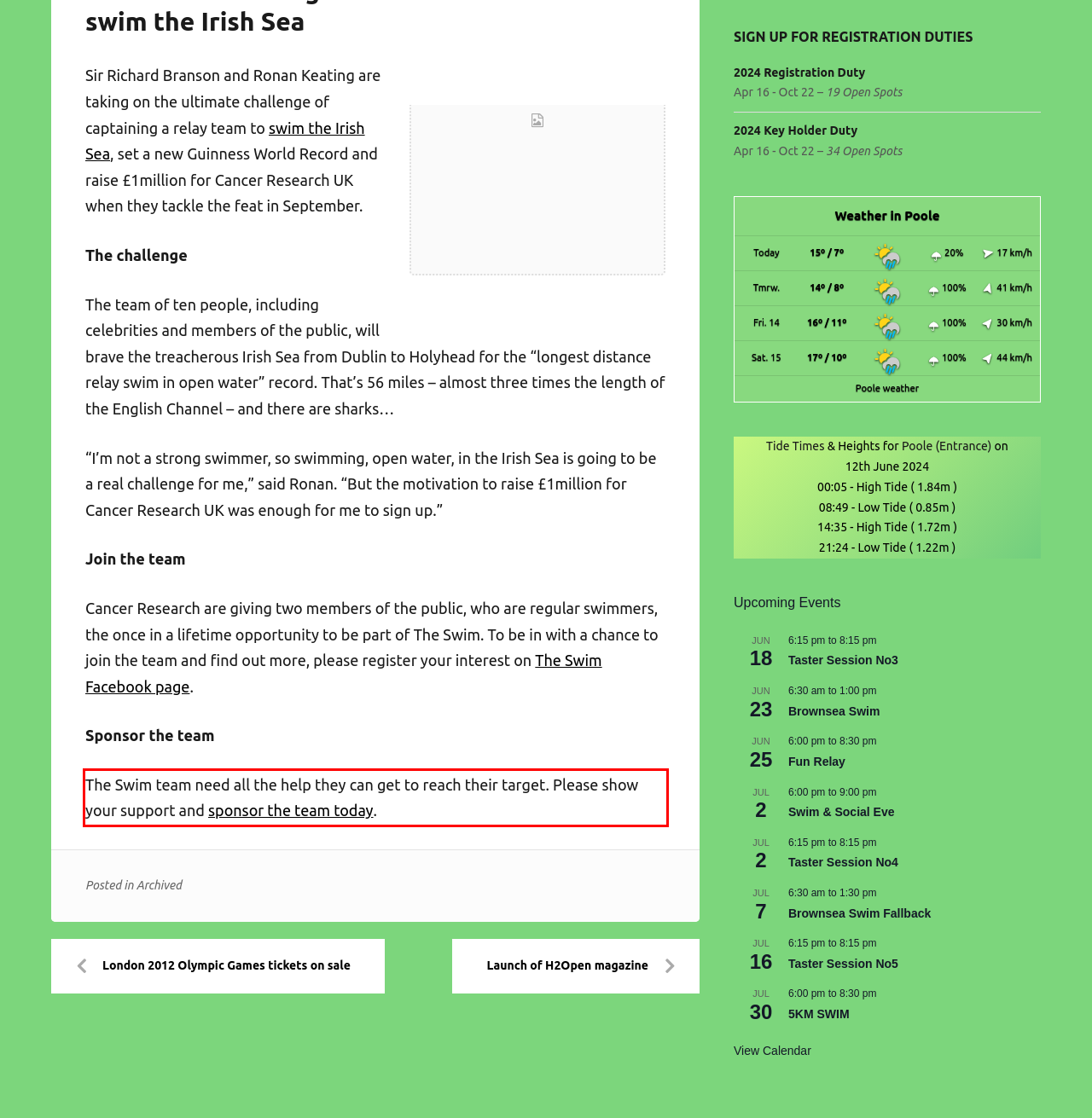Please identify and extract the text content from the UI element encased in a red bounding box on the provided webpage screenshot.

The Swim team need all the help they can get to reach their target. Please show your support and sponsor the team today.